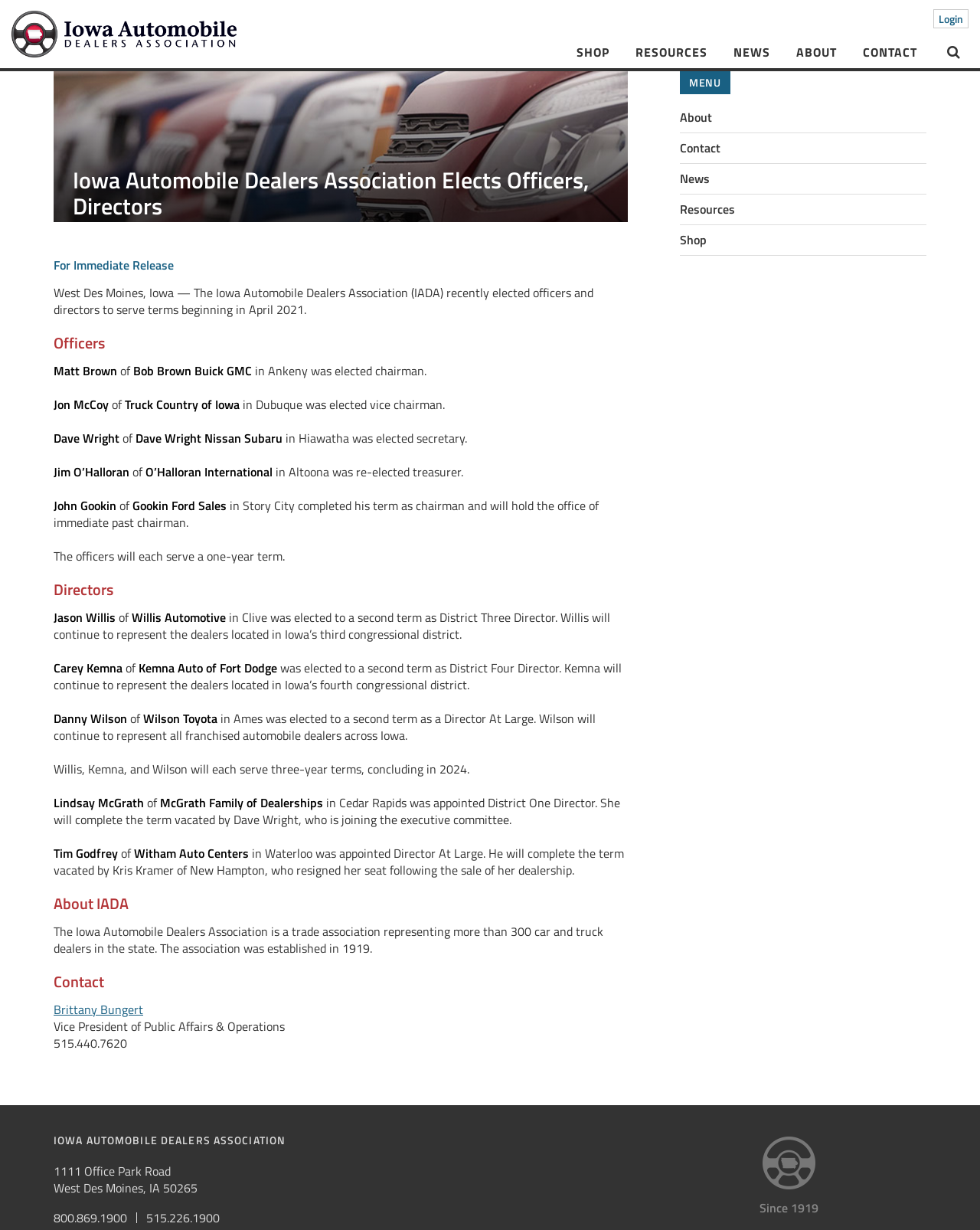Answer the question below using just one word or a short phrase: 
What is the position of Matt Brown?

Chairman